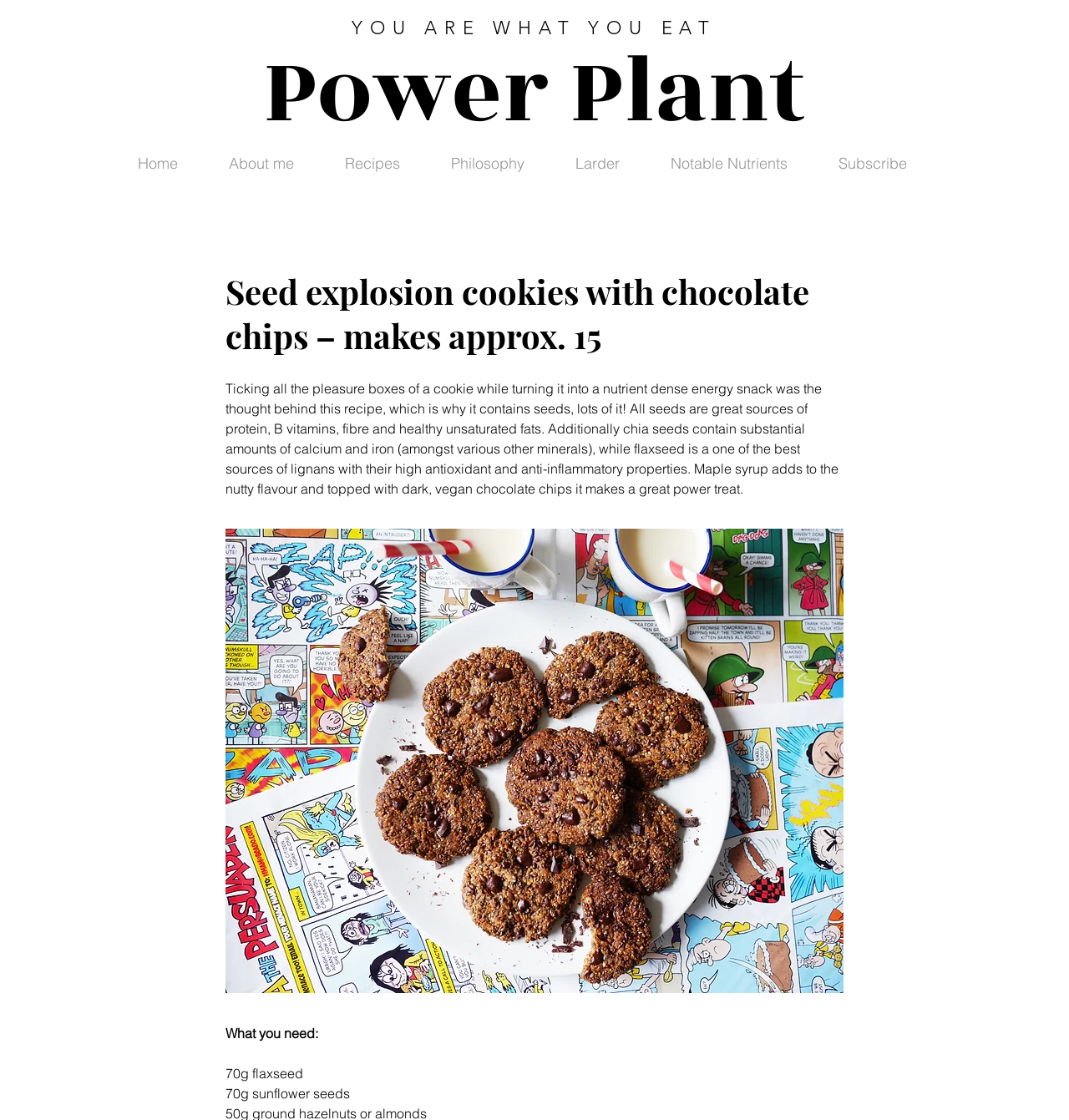What is the function of the button below the recipe description? Please answer the question using a single word or phrase based on the image.

Unknown